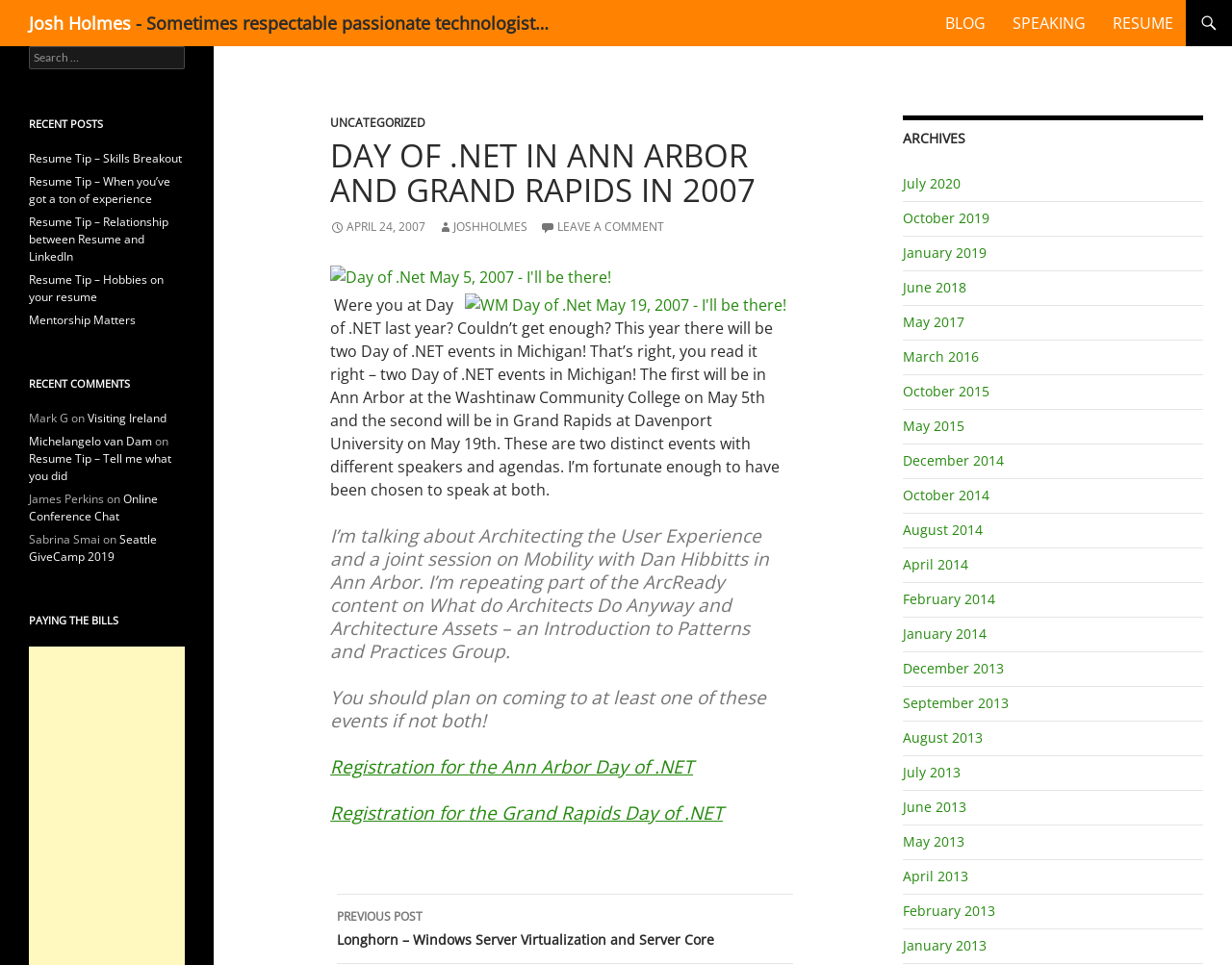Offer a detailed account of what is visible on the webpage.

This webpage is a blog post by Josh Holmes, a passionate technologist. At the top, there is a heading with the title "Josh Holmes - Sometimes respectable passionate technologist…" followed by a link to his name. To the right of this heading, there are three links: "BLOG", "SPEAKING", and "RESUME".

Below this, there is an article section that takes up most of the page. The article has a heading "DAY OF.NET IN ANN ARBOR AND GRAND RAPIDS IN 2007" followed by a link to the date "APRIL 24, 2007". There are two images, one for "Day of.Net May 5, 2007 - I'll be there!" and another for "WM Day of.Net May 19, 2007 - I'll be there!".

The main content of the article is a text block that discusses the Day of .NET events in Michigan. It mentions that there will be two events, one in Ann Arbor and another in Grand Rapids, with different speakers and agendas. The author, Josh Holmes, will be speaking at both events.

Below this text block, there is a blockquote section that provides more details about the events, including the topics Josh will be speaking about and a call to action to attend at least one of the events. There are also links to register for the Ann Arbor and Grand Rapids Day of .NET events.

To the right of the article section, there is a sidebar with several sections. The first section is a heading "Post navigation" followed by a link to the previous post. Below this, there is a heading "ARCHIVES" with a list of links to archives from different months and years.

At the bottom of the page, there are three more sections. The first section is a search box with a label "Search for:". The second section is a heading "RECENT POSTS" with a list of links to recent posts. The third section is a heading "RECENT COMMENTS" with a list of comments from different users, including their names and links to the posts they commented on.

Finally, there is a heading "PAYING THE BILLS" at the very bottom of the page.